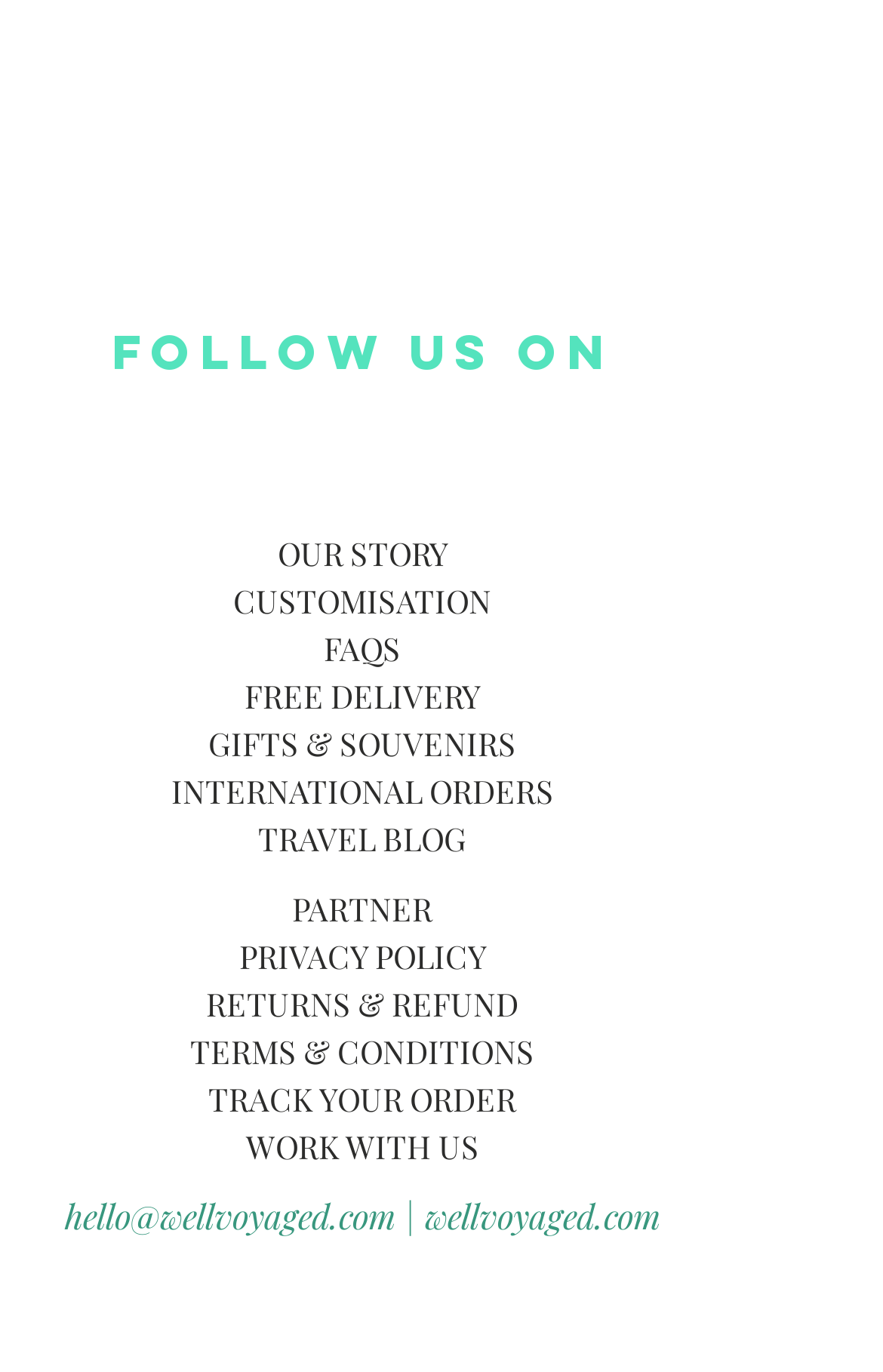What social media platforms are listed?
Please answer the question with as much detail as possible using the screenshot.

The question can be answered by looking at the 'Social Bar' list, which contains links to Facebook, Pinterest, and Instagram.